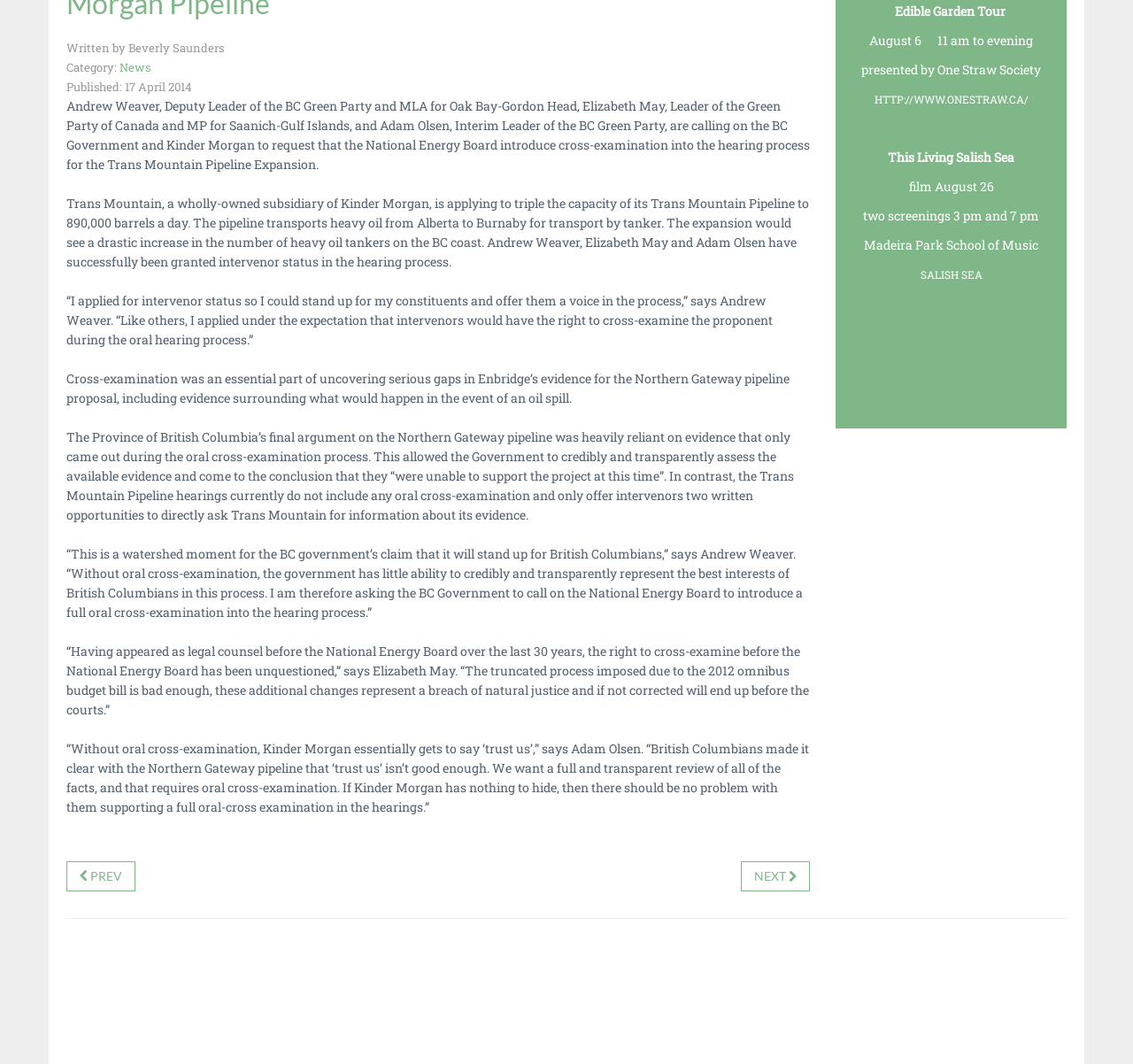Locate the bounding box of the UI element with the following description: "Prev".

[0.059, 0.809, 0.12, 0.838]